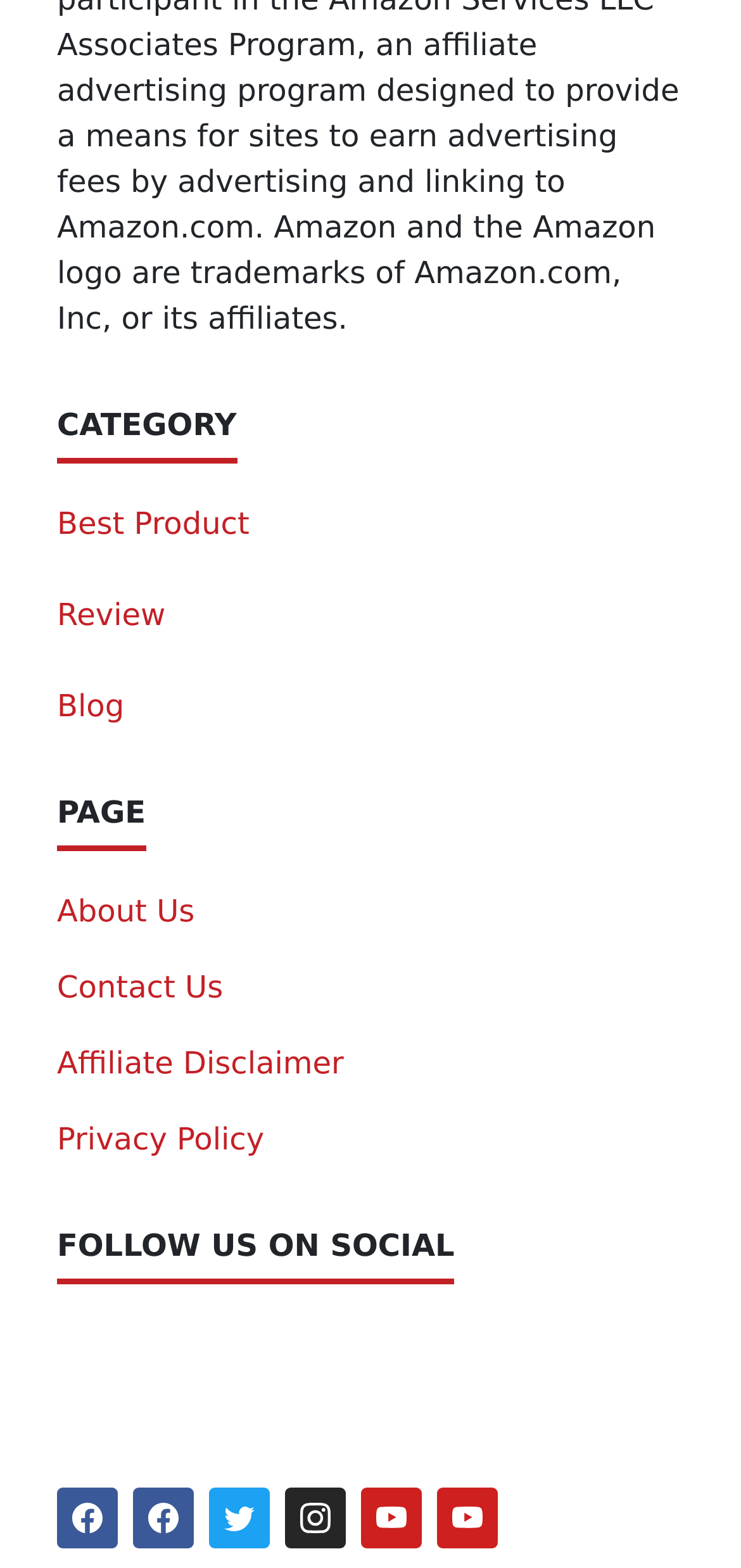Pinpoint the bounding box coordinates of the clickable area needed to execute the instruction: "Check the Review". The coordinates should be specified as four float numbers between 0 and 1, i.e., [left, top, right, bottom].

[0.077, 0.38, 0.223, 0.403]